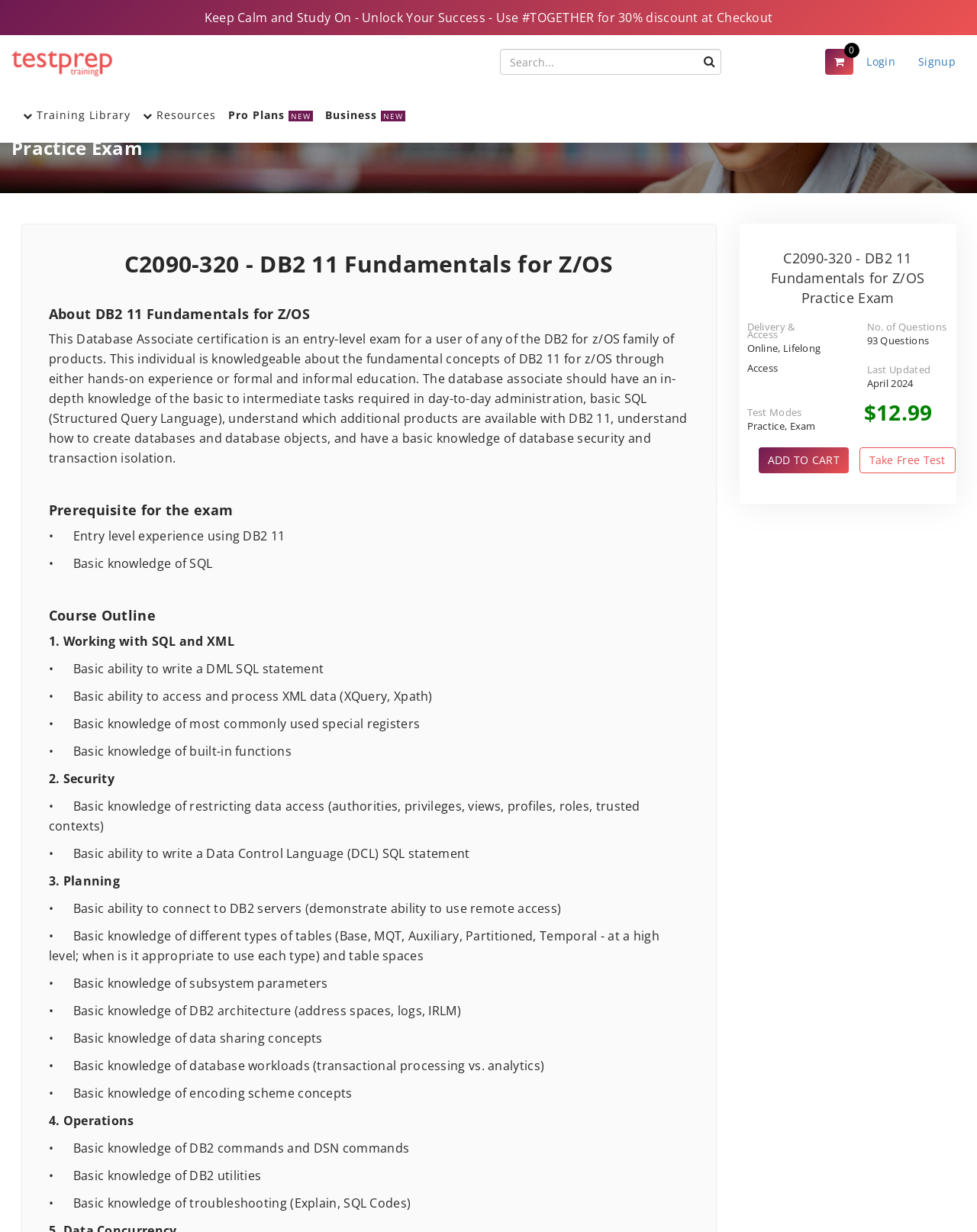Please specify the bounding box coordinates of the region to click in order to perform the following instruction: "Login to the account".

[0.877, 0.04, 0.926, 0.061]